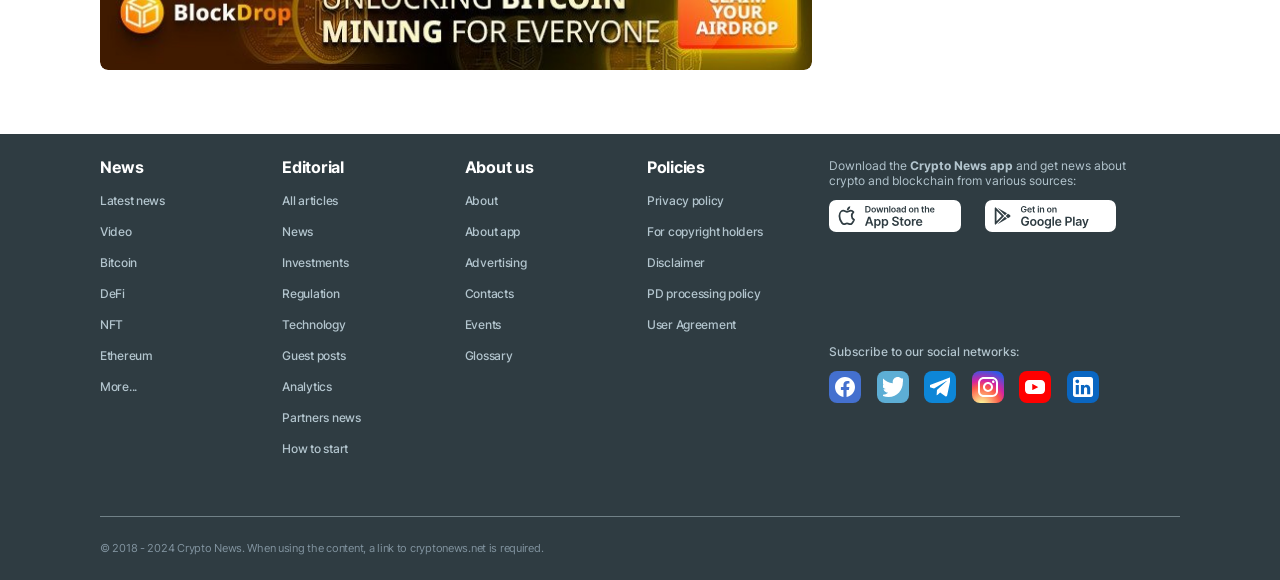Could you provide the bounding box coordinates for the portion of the screen to click to complete this instruction: "Subscribe to Crypto News on Twitter"?

[0.648, 0.64, 0.673, 0.695]